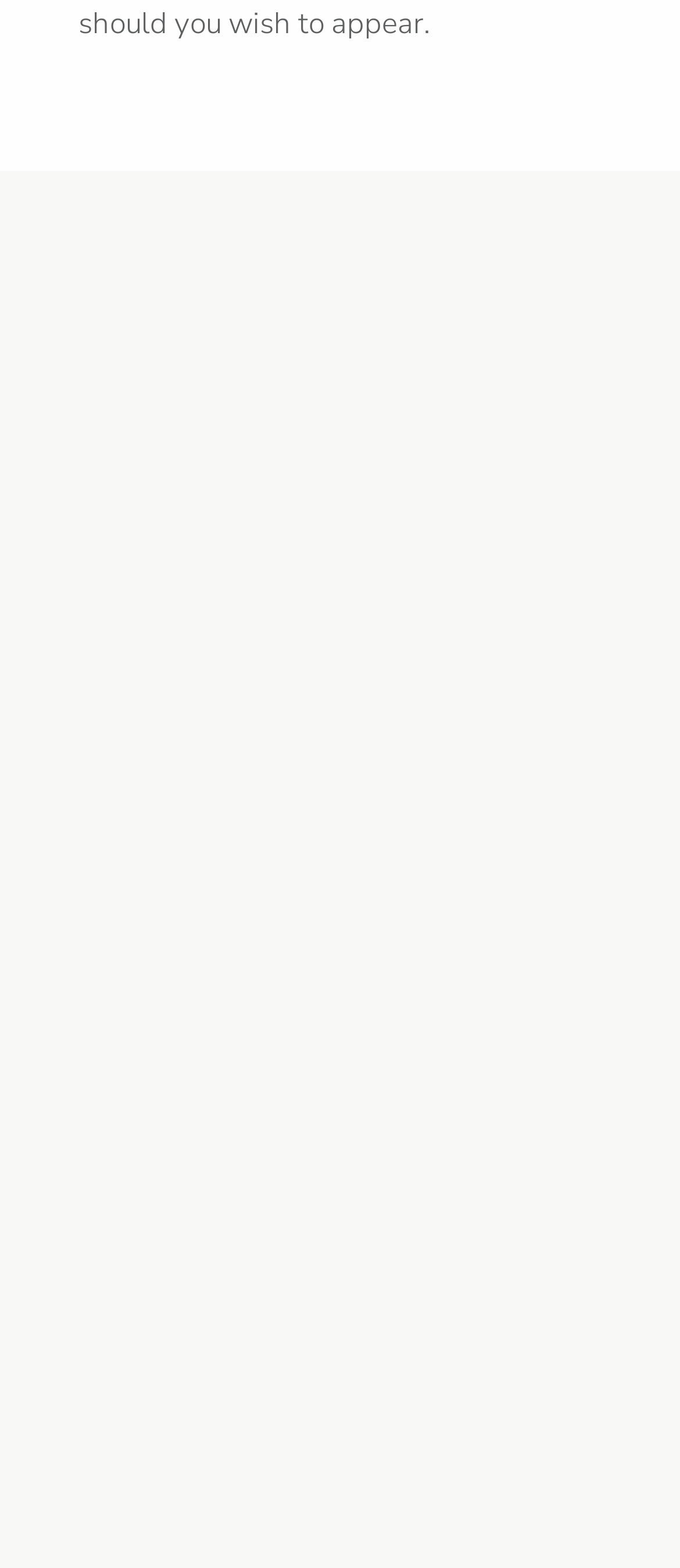Could you specify the bounding box coordinates for the clickable section to complete the following instruction: "Get recruitment information"?

[0.038, 0.458, 0.274, 0.483]